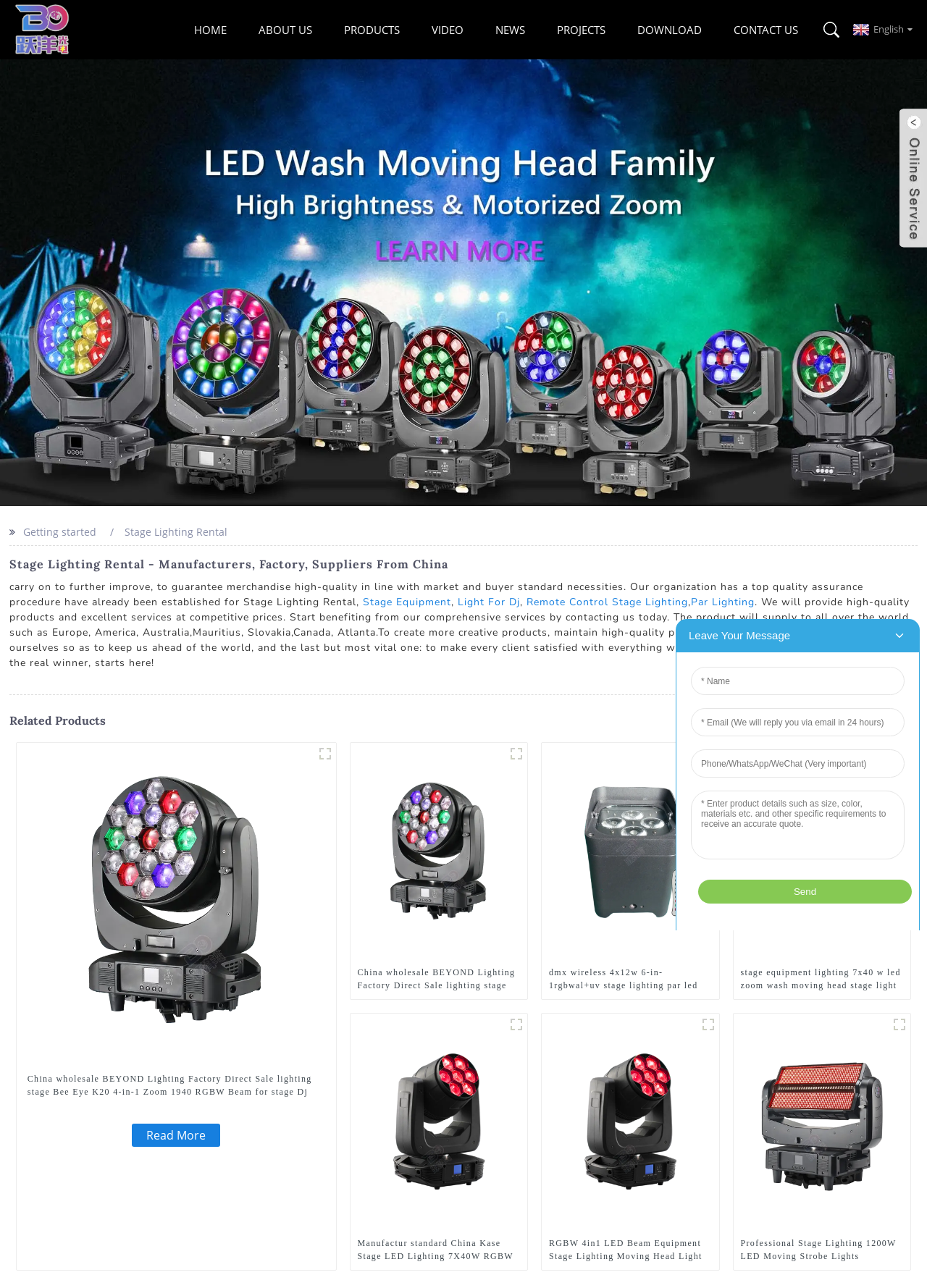What is the company's goal?
Please provide a single word or phrase as the answer based on the screenshot.

To make every client satisfied